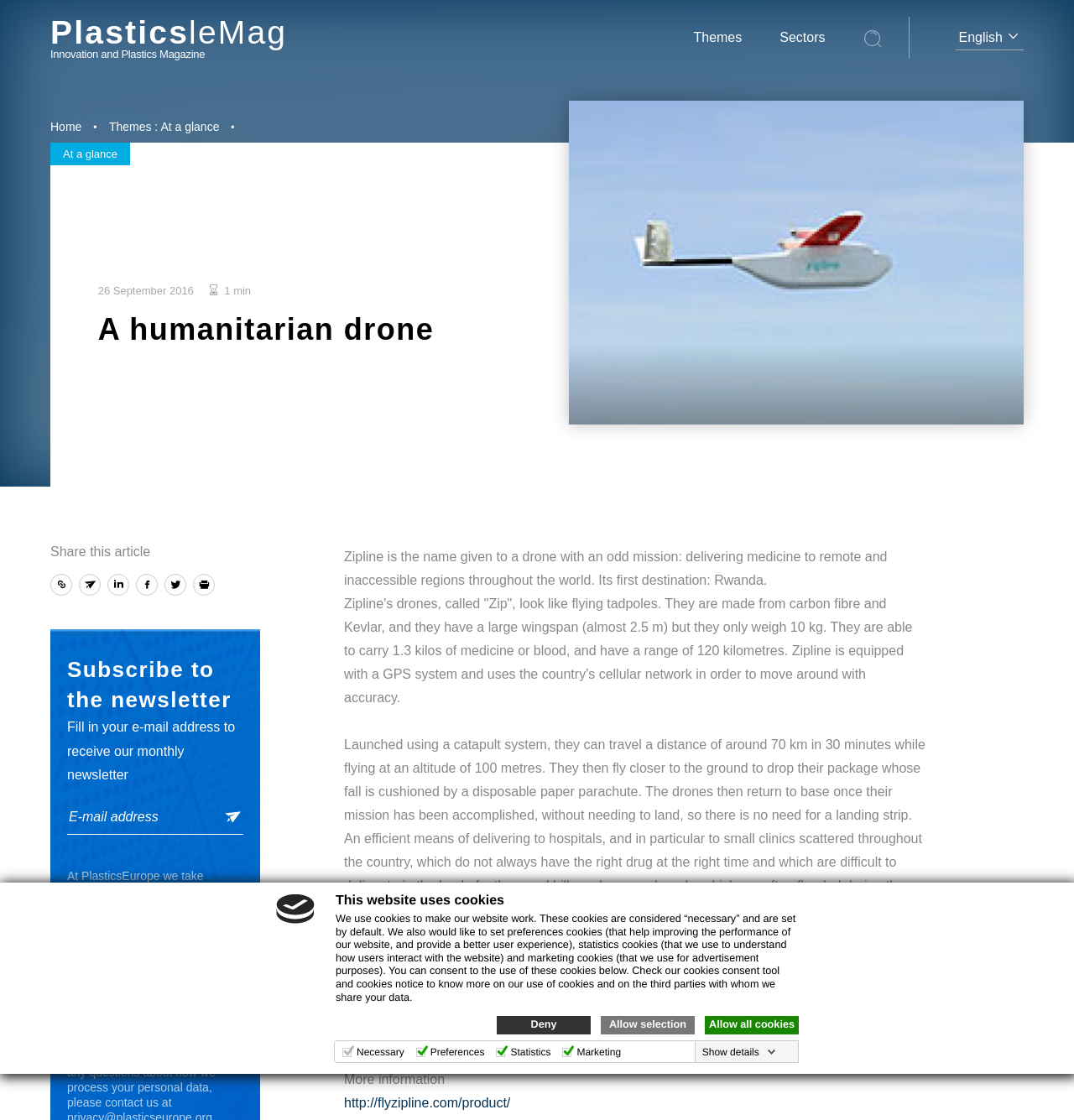Generate a thorough caption that explains the contents of the webpage.

This webpage is about a humanitarian drone called Zipline, which delivers medicine to remote and inaccessible regions around the world. At the top of the page, there is a cookie consent dialog with a logo, a heading, and a paragraph of text explaining the use of cookies on the website. Below the dialog, there are three links: "Deny", "Allow selection", and "Allow all cookies". 

On the top-left corner of the page, there is a link to "PlasticsleMag Innovation and Plastics Magazine". Next to it, there are three more links: "Themes", "Sectors", and a language selection link with the text "English". 

Below these links, there is a main content section with a heading "A humanitarian drone" and a figure with an image of the drone. The image is accompanied by a caption and three paragraphs of text describing the drone's features, its mission, and how it works. 

On the right side of the main content section, there are several links, including "Home", "Themes : At a glance", and a share button with links to various social media platforms. 

At the bottom of the page, there is a section to subscribe to a newsletter, where users can enter their email address and click a button to submit. There is also a paragraph of text explaining the website's privacy policy and a link to the "Privacy Notice".